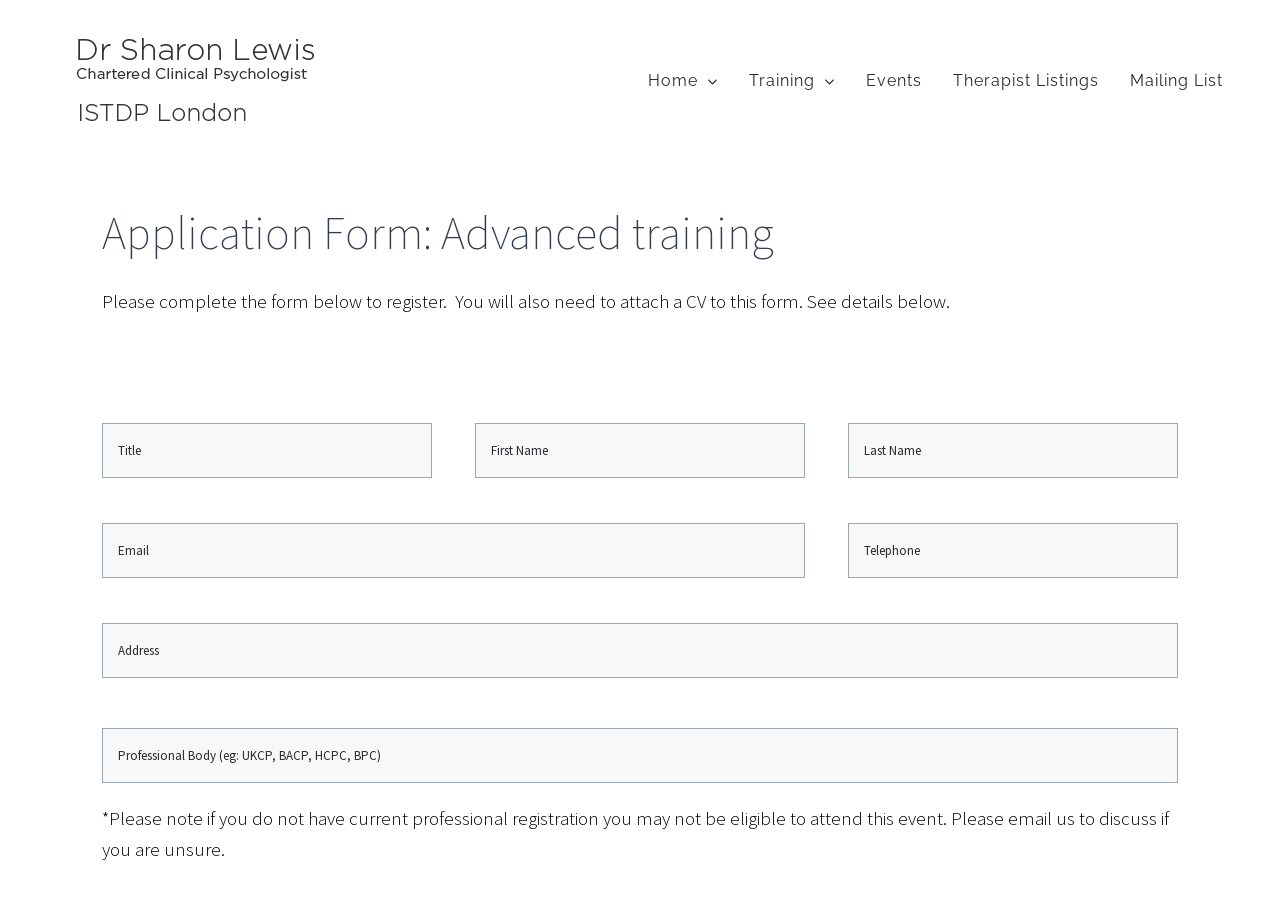What is required to be attached to this form?
Based on the image, provide your answer in one word or phrase.

CV